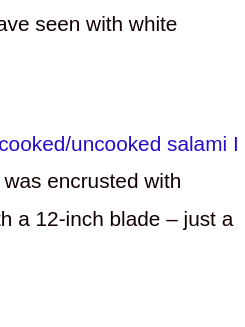Analyze the image and describe all the key elements you observe.

The image captures a moment of meat curing, specifically highlighting the process of Dru curing Hungarian salami alongside spicy wild venison salami. The setting showcases a curing chamber where the salami undergoes transformation through controlled conditions. The image illustrates the importance of curing in creating an optimal environment for the preservation and flavor development of the meats, while also ensuring that harmful bacteria are kept at bay. The accompanying caption emphasizes the combination of Hungarian and wild venison salamis, featuring the aesthetic integration of a Spanish Rioja, which contributes to the overall culinary experience.